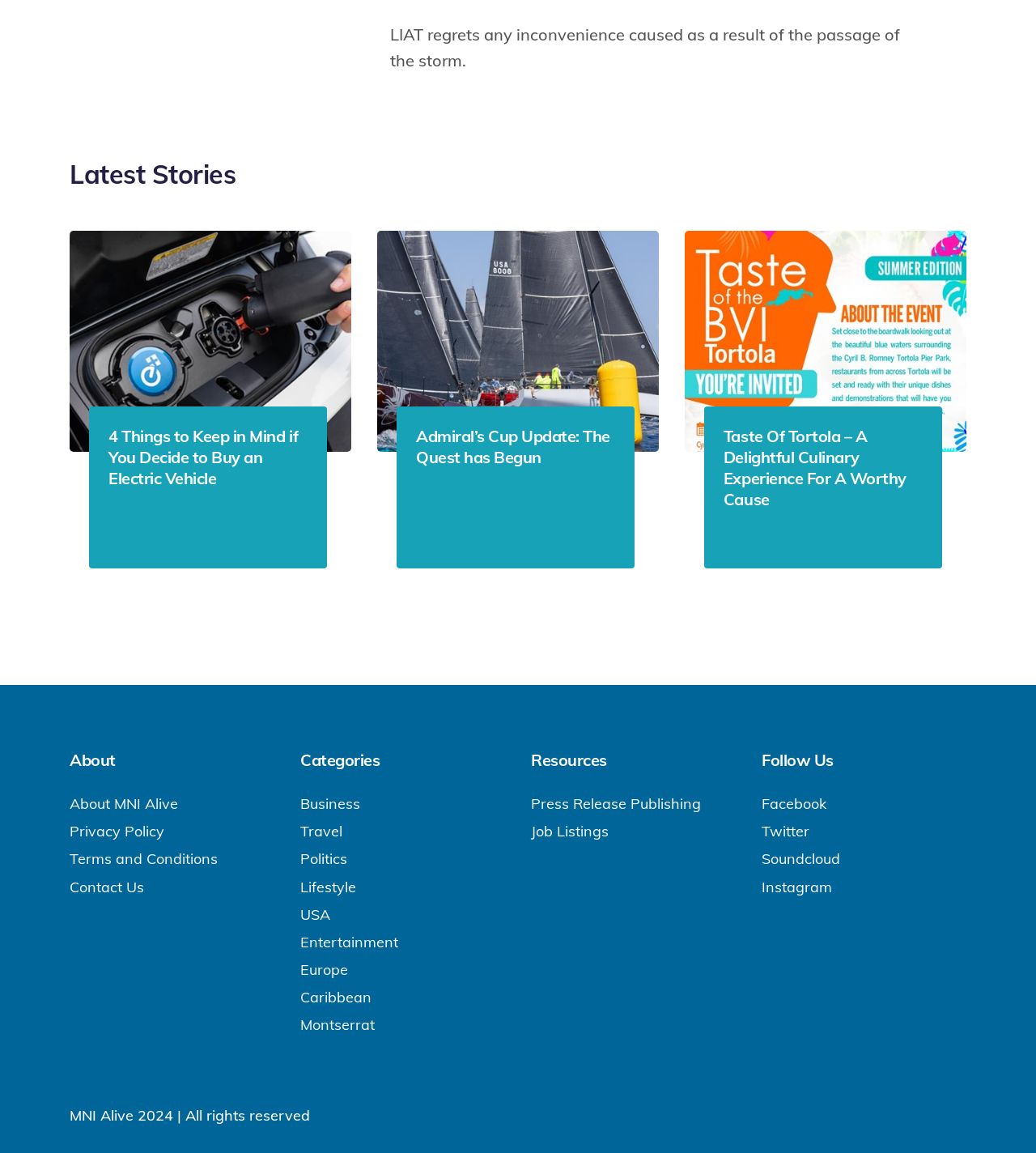Pinpoint the bounding box coordinates of the clickable element to carry out the following instruction: "Learn about Admiral's Cup Update."

[0.402, 0.369, 0.594, 0.406]